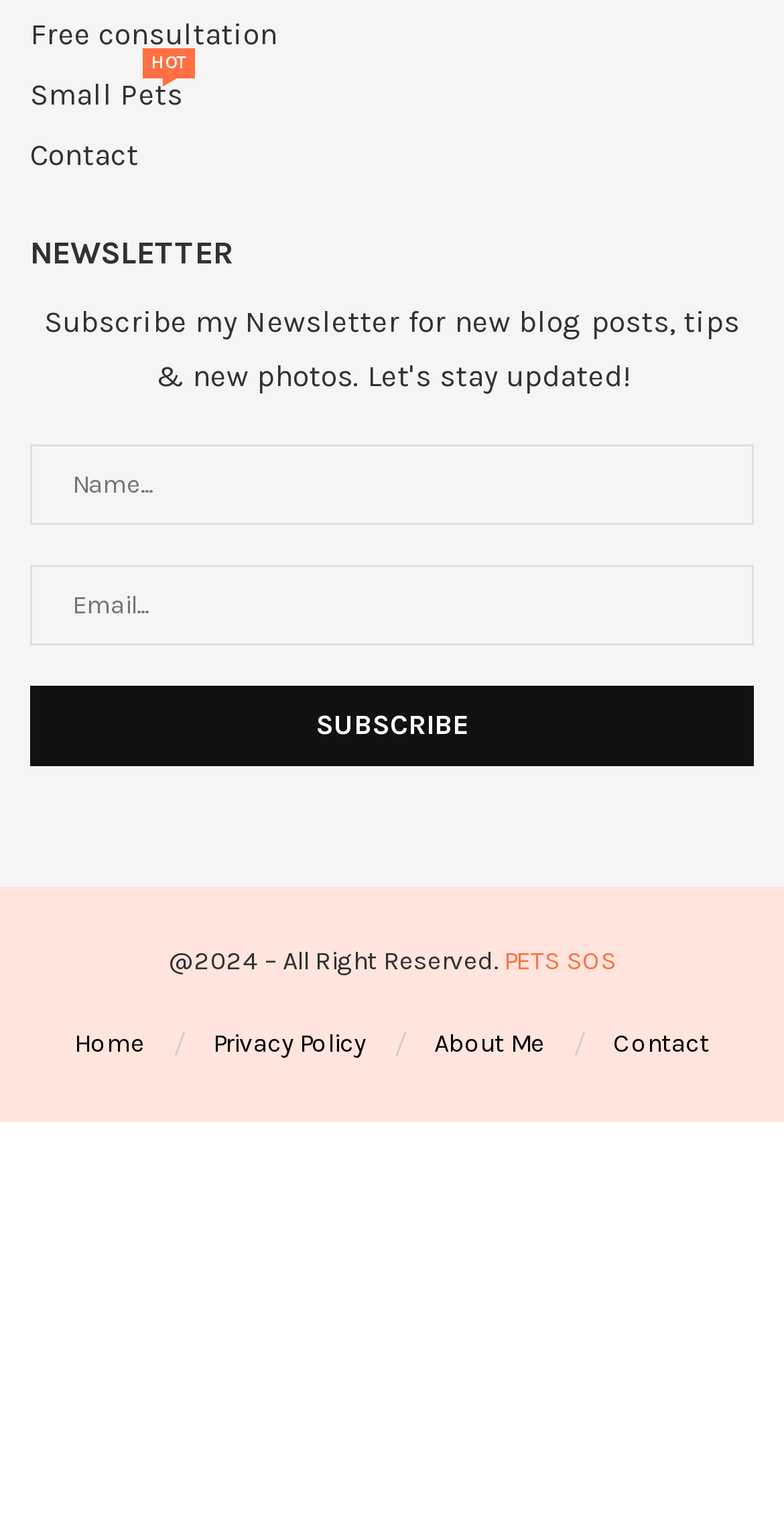Kindly respond to the following question with a single word or a brief phrase: 
What is the text on the button in the newsletter section?

SUBSCRIBE